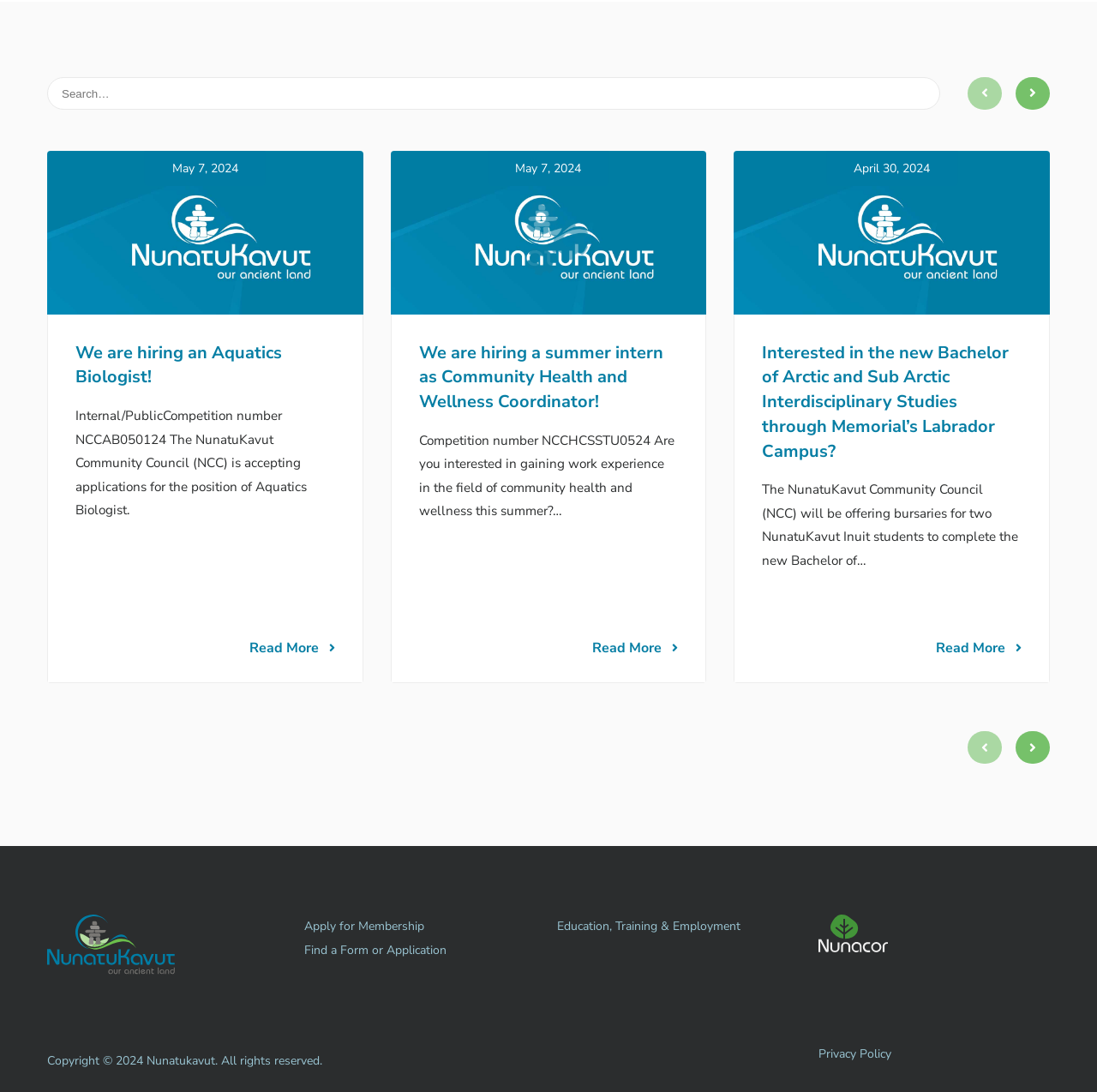Find the bounding box coordinates of the clickable region needed to perform the following instruction: "Click the 'About' link". The coordinates should be provided as four float numbers between 0 and 1, i.e., [left, top, right, bottom].

None